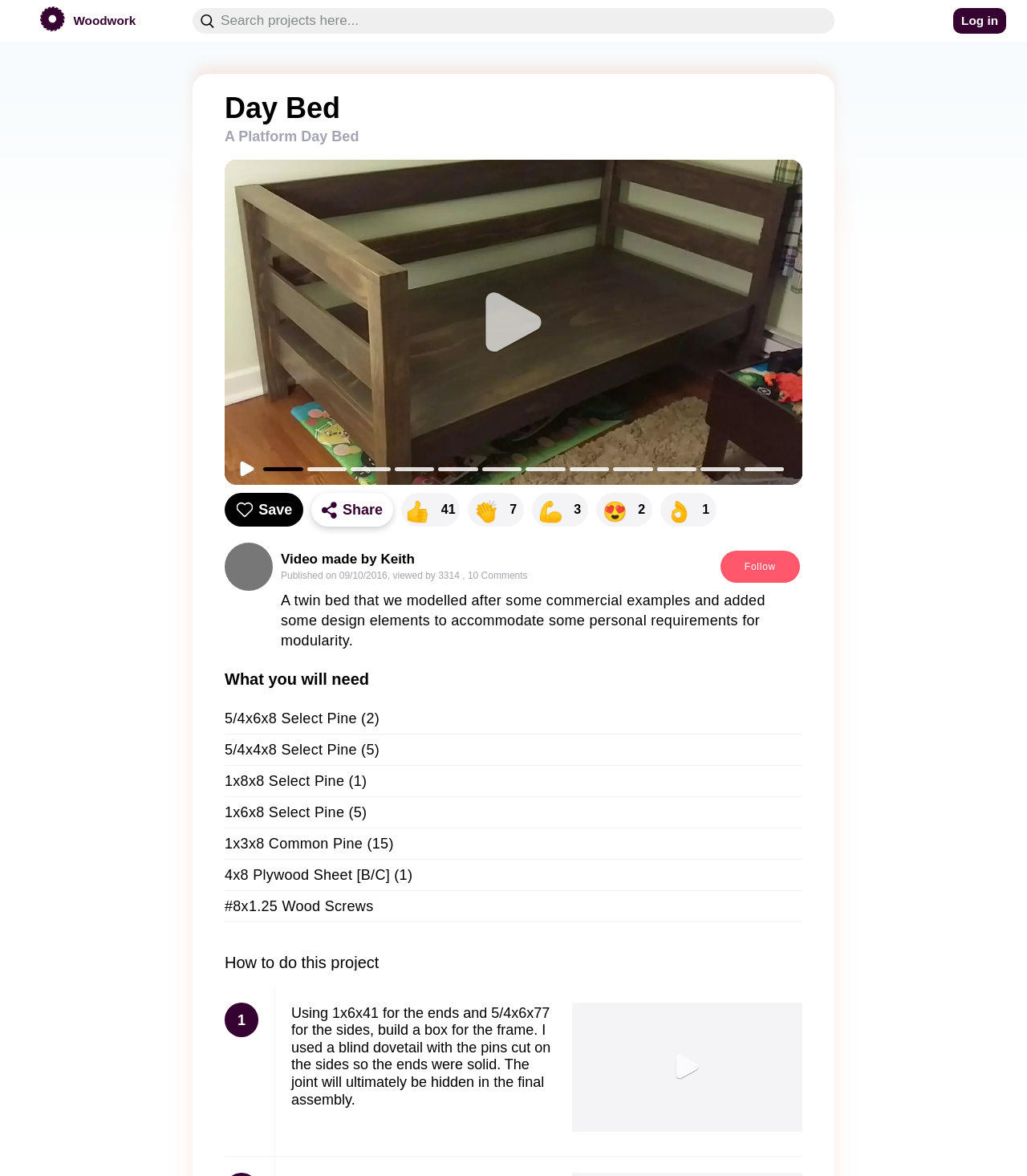Calculate the bounding box coordinates of the UI element given the description: "placeholder="Search projects here..."".

[0.188, 0.007, 0.812, 0.029]